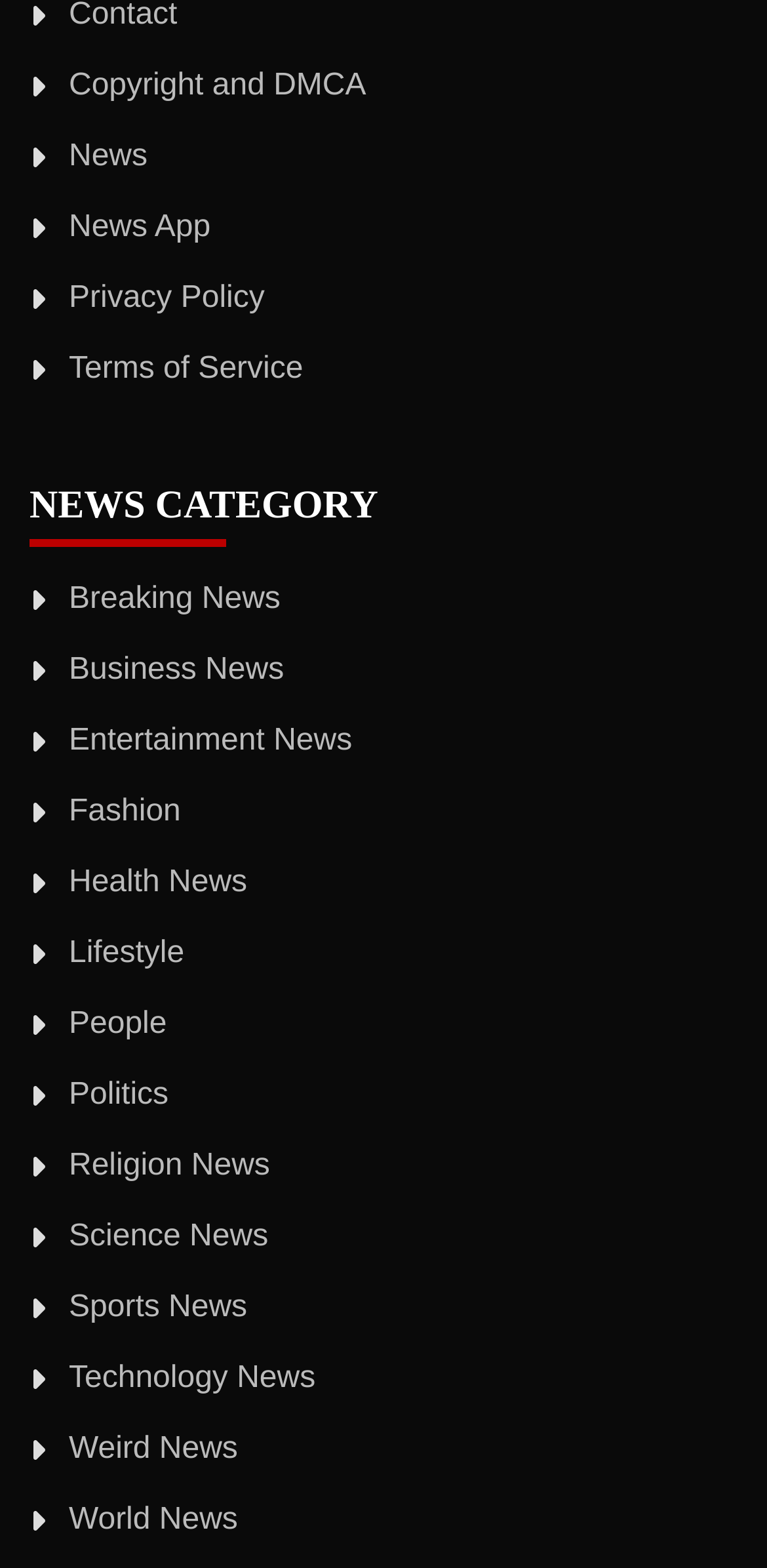Find the bounding box coordinates for the UI element whose description is: "What To Do?". The coordinates should be four float numbers between 0 and 1, in the format [left, top, right, bottom].

None